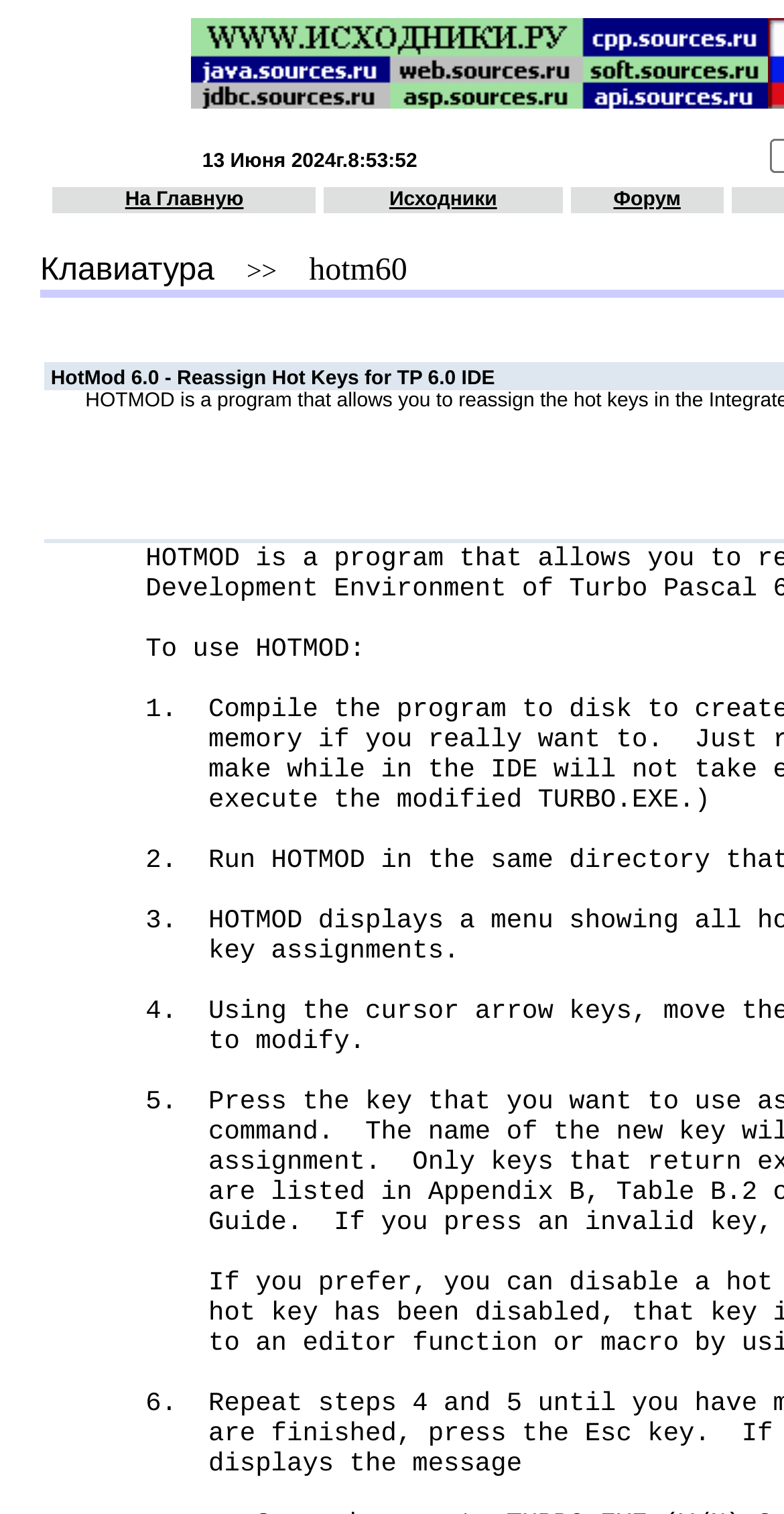What is the date and time displayed on the webpage?
Please answer the question with a detailed and comprehensive explanation.

The date and time '13 Июня 2024г. 8:53:52' is displayed on the webpage, which suggests that the webpage may be updated regularly or that the date and time is relevant to the content of the webpage.